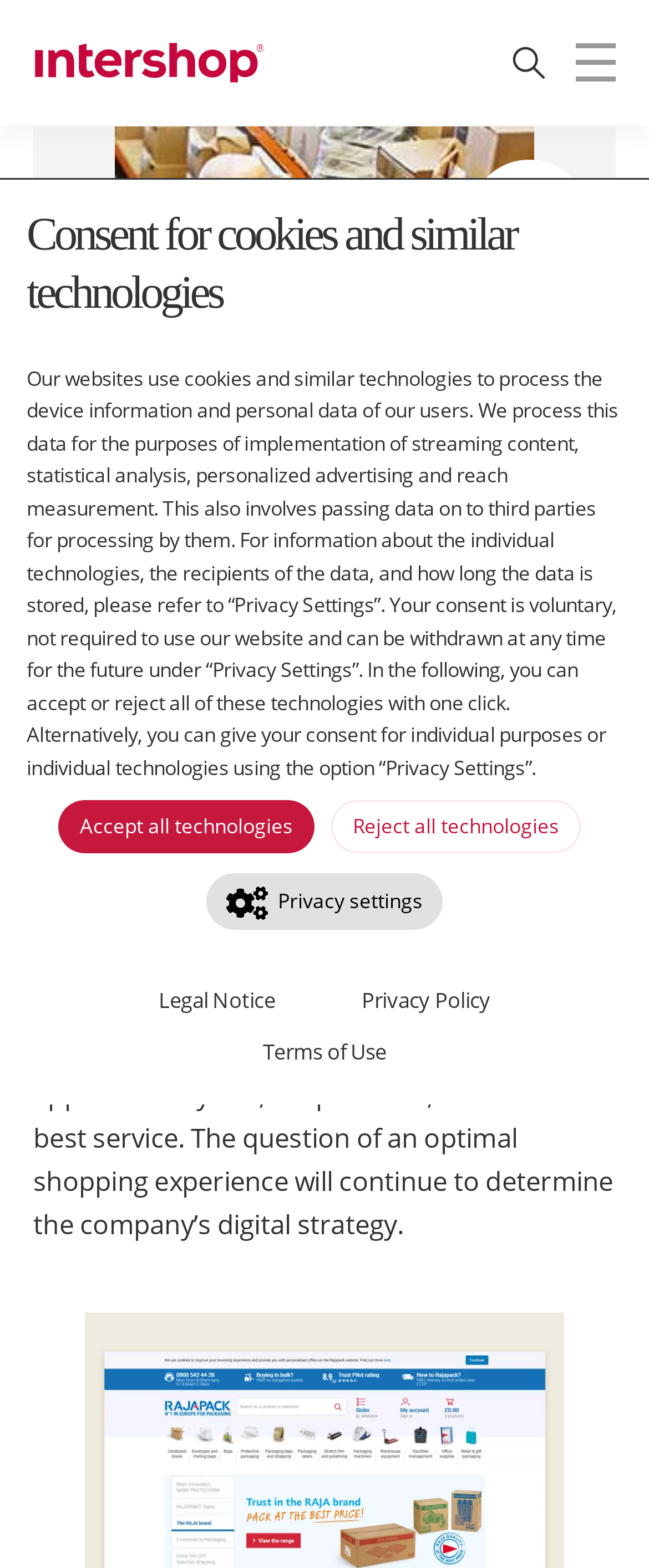What is the format of the customer story?
With the help of the image, please provide a detailed response to the question.

The customer story is available in PDF format, as seen in the link 'Customer story (PDF)' on the webpage.